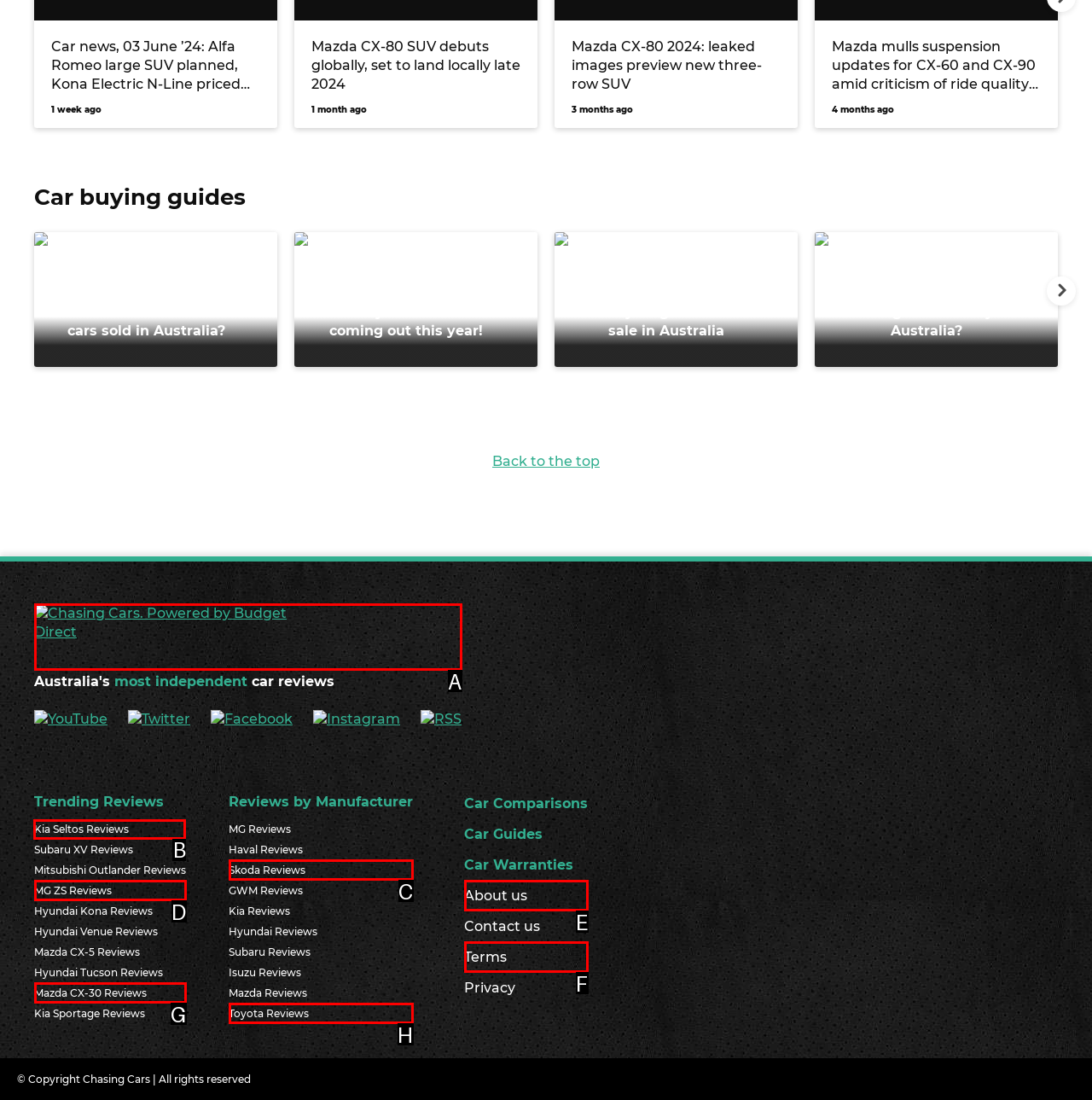Identify the HTML element to click to fulfill this task: Choose a renewal option from the dropdown menu
Answer with the letter from the given choices.

None